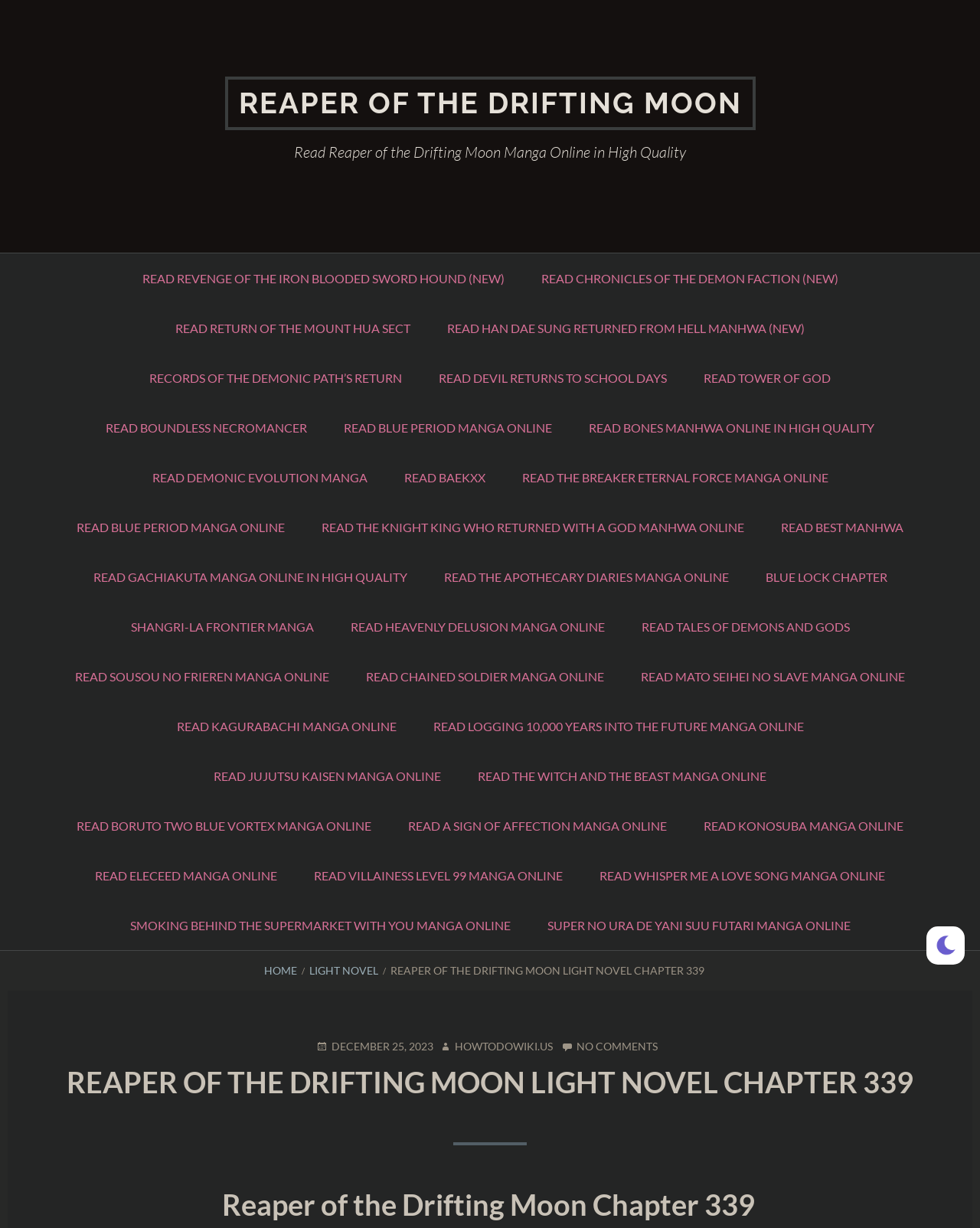Explain in detail what you observe on this webpage.

The webpage is dedicated to the light novel "Reaper of the Drifting Moon" and specifically displays Chapter 339. At the top, there is a banner with the title "REAPER OF THE DRIFTING MOON" and a link to read the manga online in high quality. Below the banner, there is a navigation menu with links to other light novels and manga, including "Revenge of the Iron Blooded Sword Hound", "Chronicles of the Demon Faction", and "Tower of God", among others.

On the left side of the page, there is a primary menu with links to various categories, including "Read Revenge of the Iron Blooded Sword Hound", "Read Chronicles of the Demon Faction", and "Read Tower of God". Below the primary menu, there is a section with breadcrumbs, which includes links to "Home", "Light Novel", and the current chapter, "Reaper of the Drifting Moon Light Novel Chapter 339".

The main content of the page is divided into two sections. The top section displays information about the chapter, including the title, "Reaper of the Drifting Moon Light Novel Chapter 339", the posting date, "December 25, 2023", and the author, "HOWTODOWIKI.US". There is also a link to comment on the chapter, but it indicates that there are no comments.

The bottom section of the page appears to be the content of Chapter 339, but it is not explicitly stated. There is a heading with the title "Reaper of the Drifting Moon Chapter 339" and a dark image on the right side of the page.